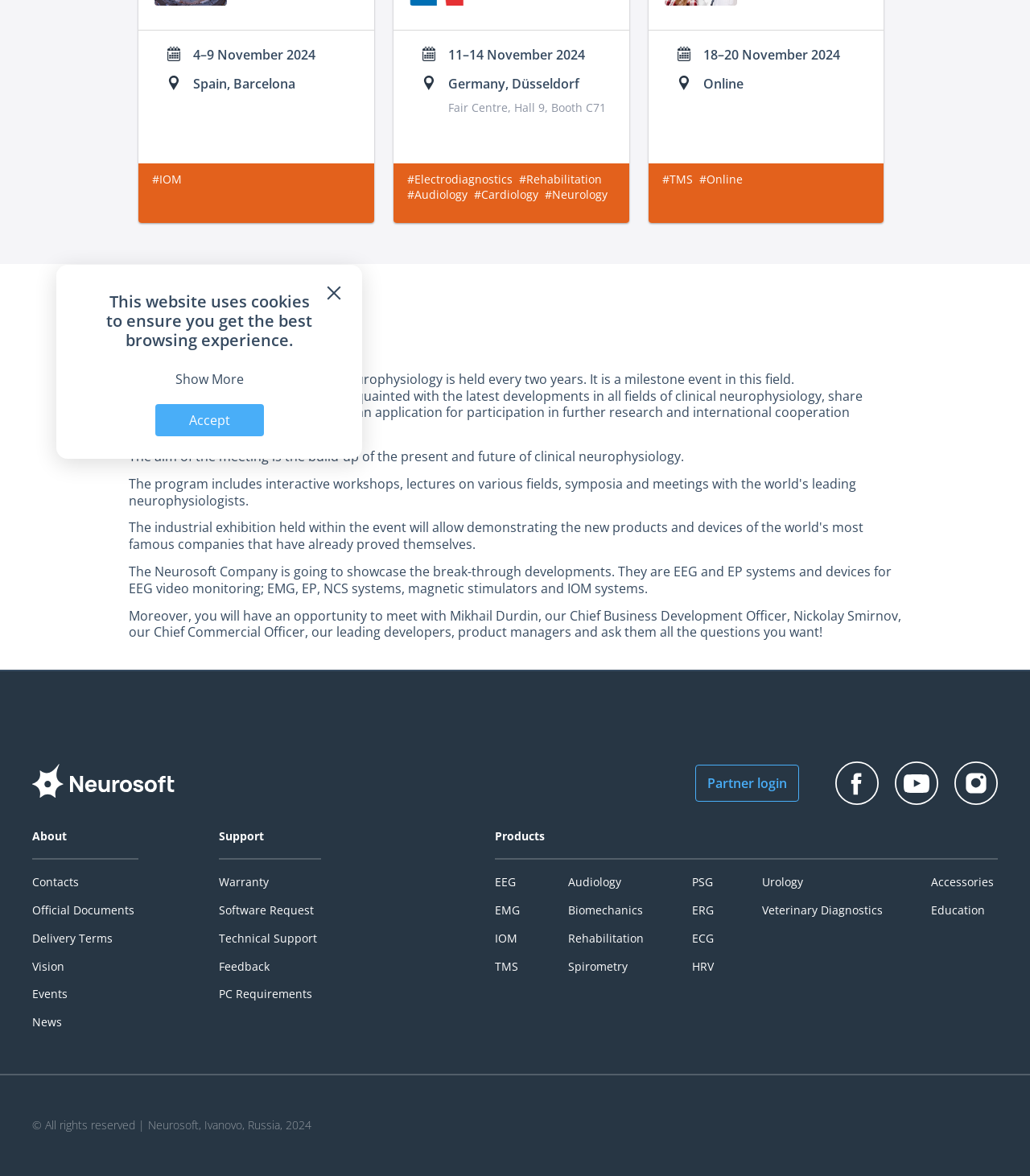Please determine the bounding box coordinates for the UI element described as: "Veterinary Diagnostics".

[0.736, 0.764, 0.861, 0.784]